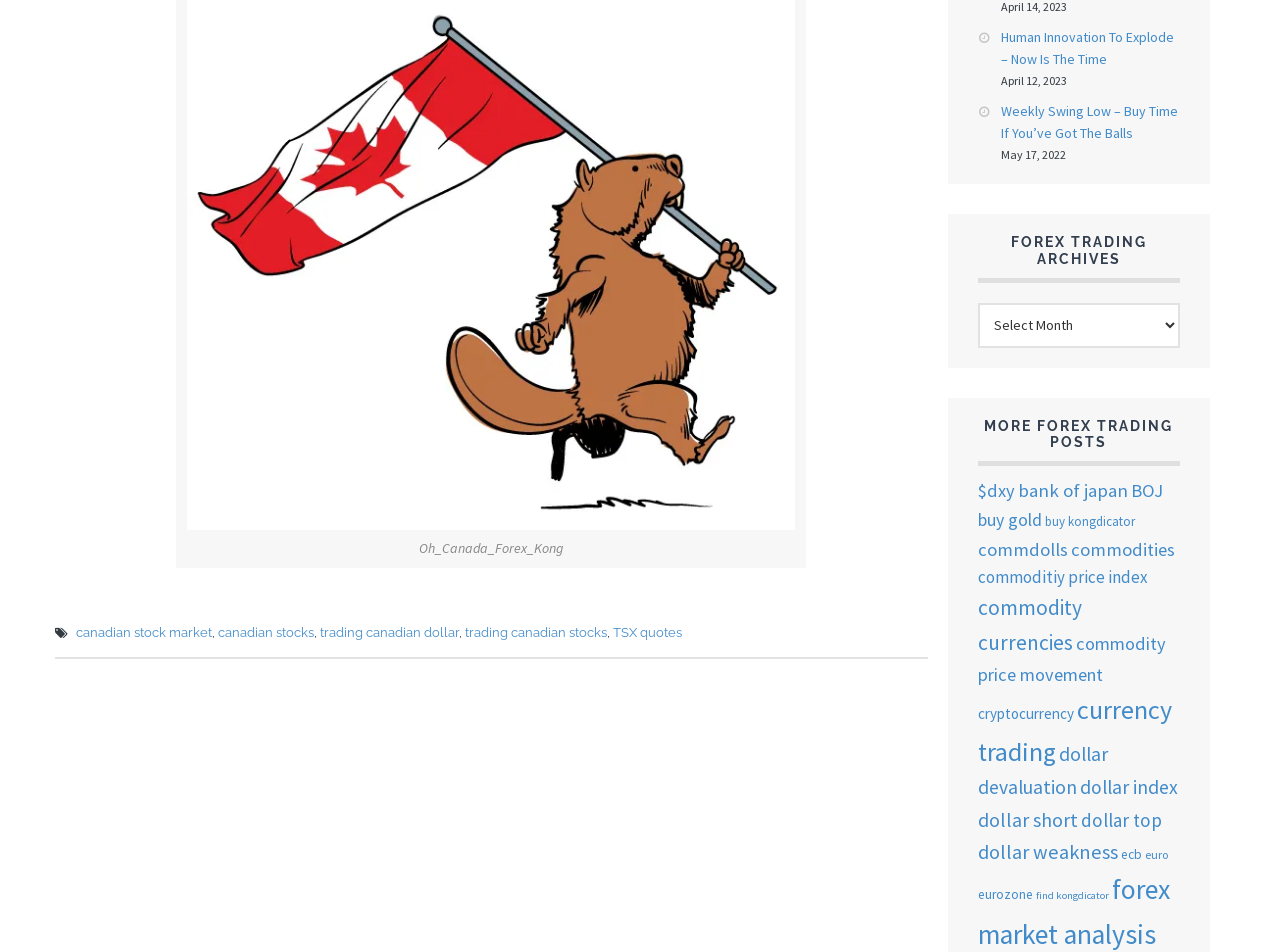Please specify the bounding box coordinates in the format (top-left x, top-left y, bottom-right x, bottom-right y), with all values as floating point numbers between 0 and 1. Identify the bounding box of the UI element described by: TSX quotes

[0.479, 0.656, 0.533, 0.672]